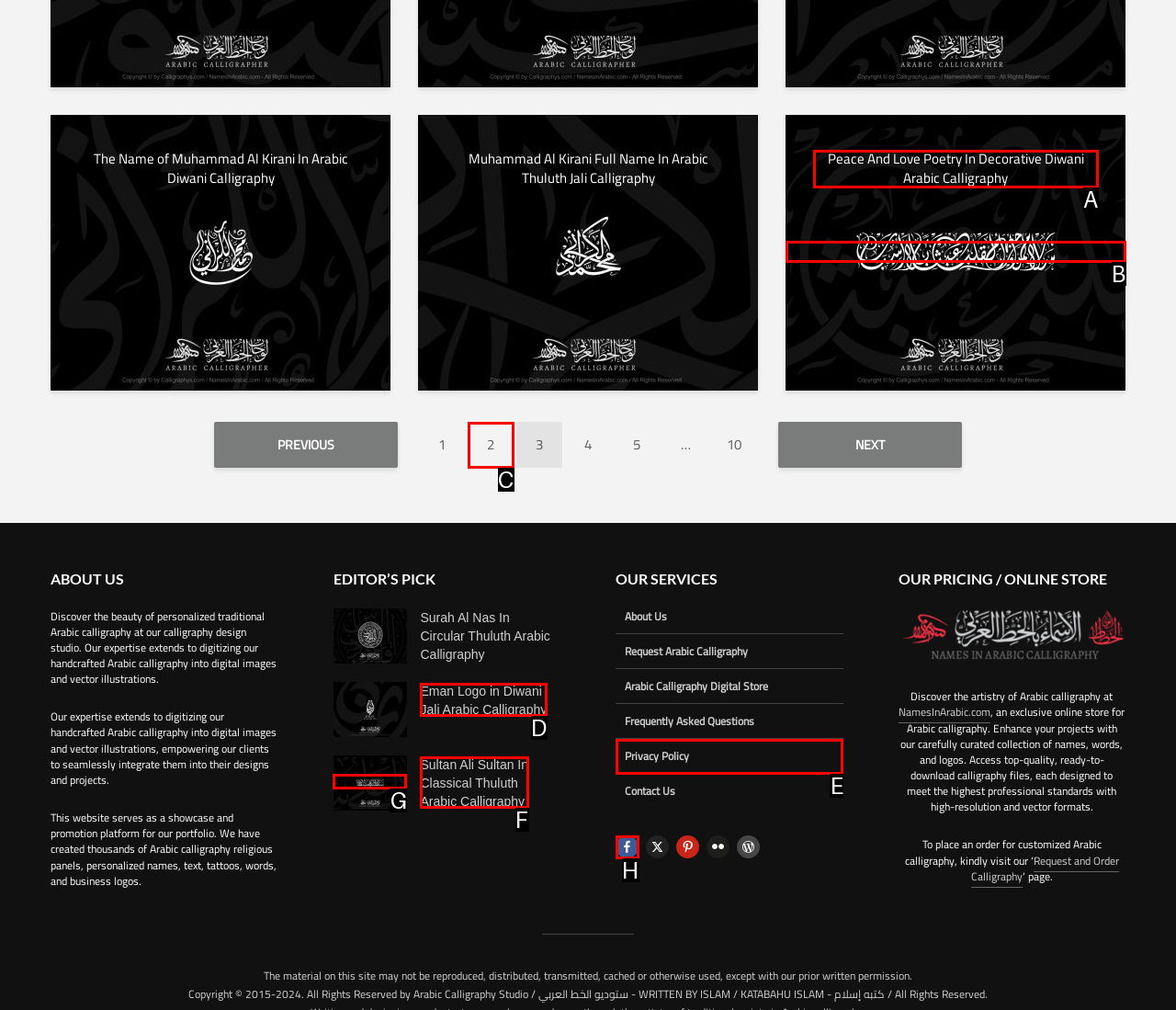Determine which HTML element best fits the description: Privacy Policy
Answer directly with the letter of the matching option from the available choices.

E